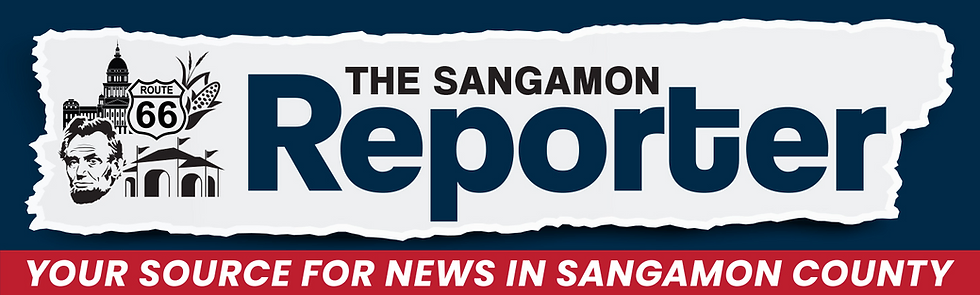What is the tagline of the publication?
Based on the image content, provide your answer in one word or a short phrase.

YOUR SOURCE FOR NEWS IN SANGAMON COUNTY